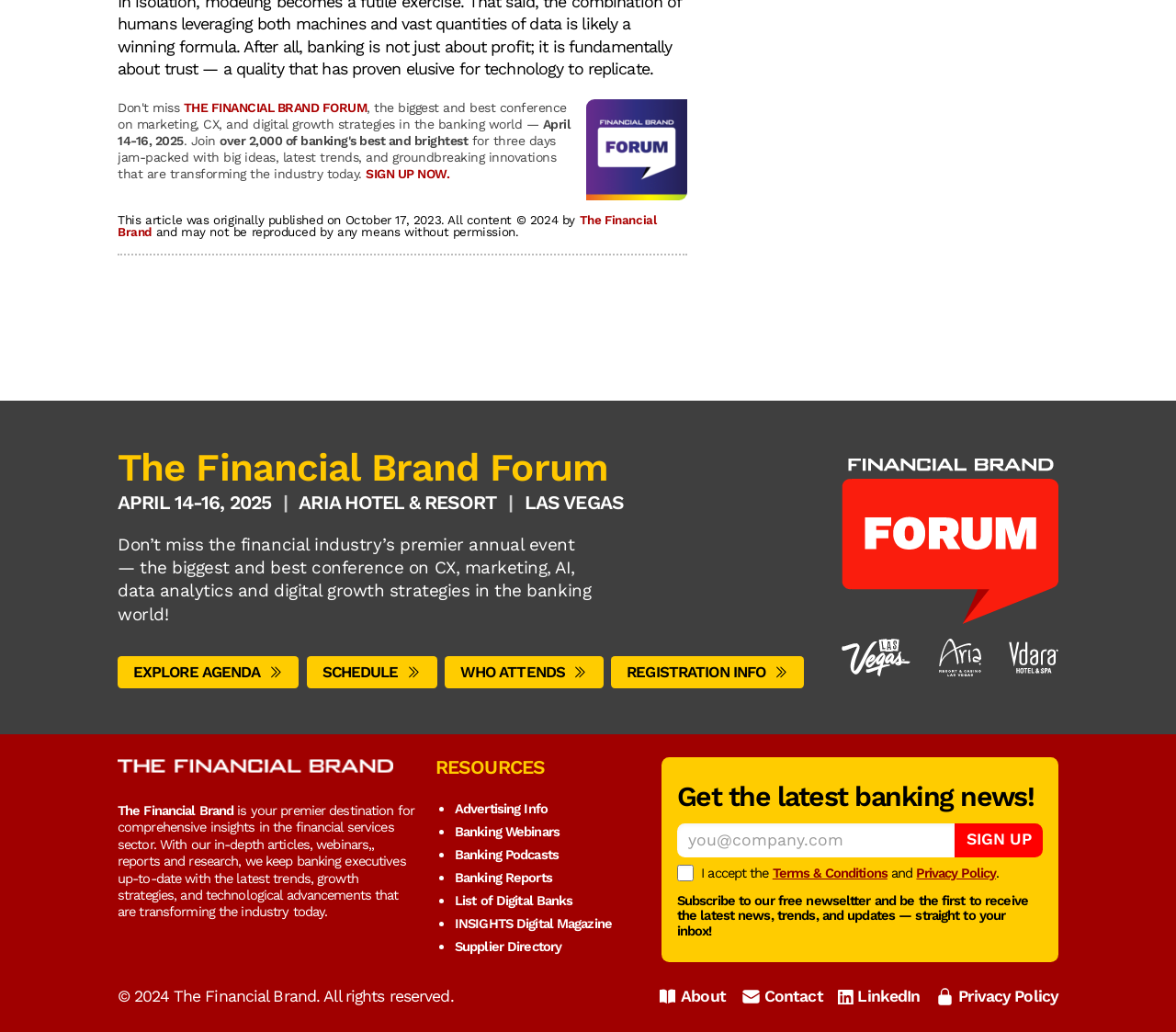Please give a concise answer to this question using a single word or phrase: 
What is the location of the Financial Brand Forum?

Las Vegas